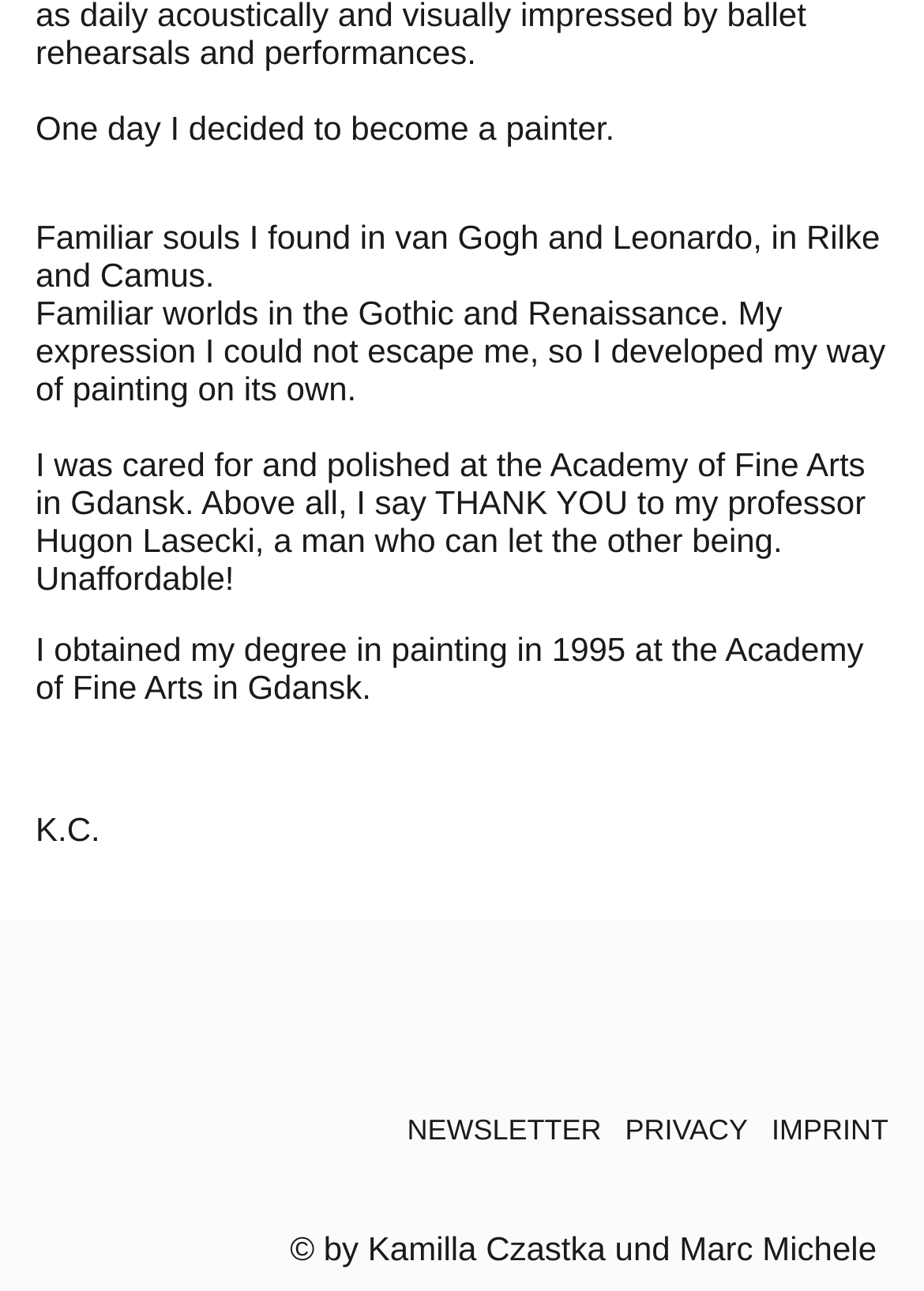What is the author's inspiration?
By examining the image, provide a one-word or phrase answer.

van Gogh and Leonardo